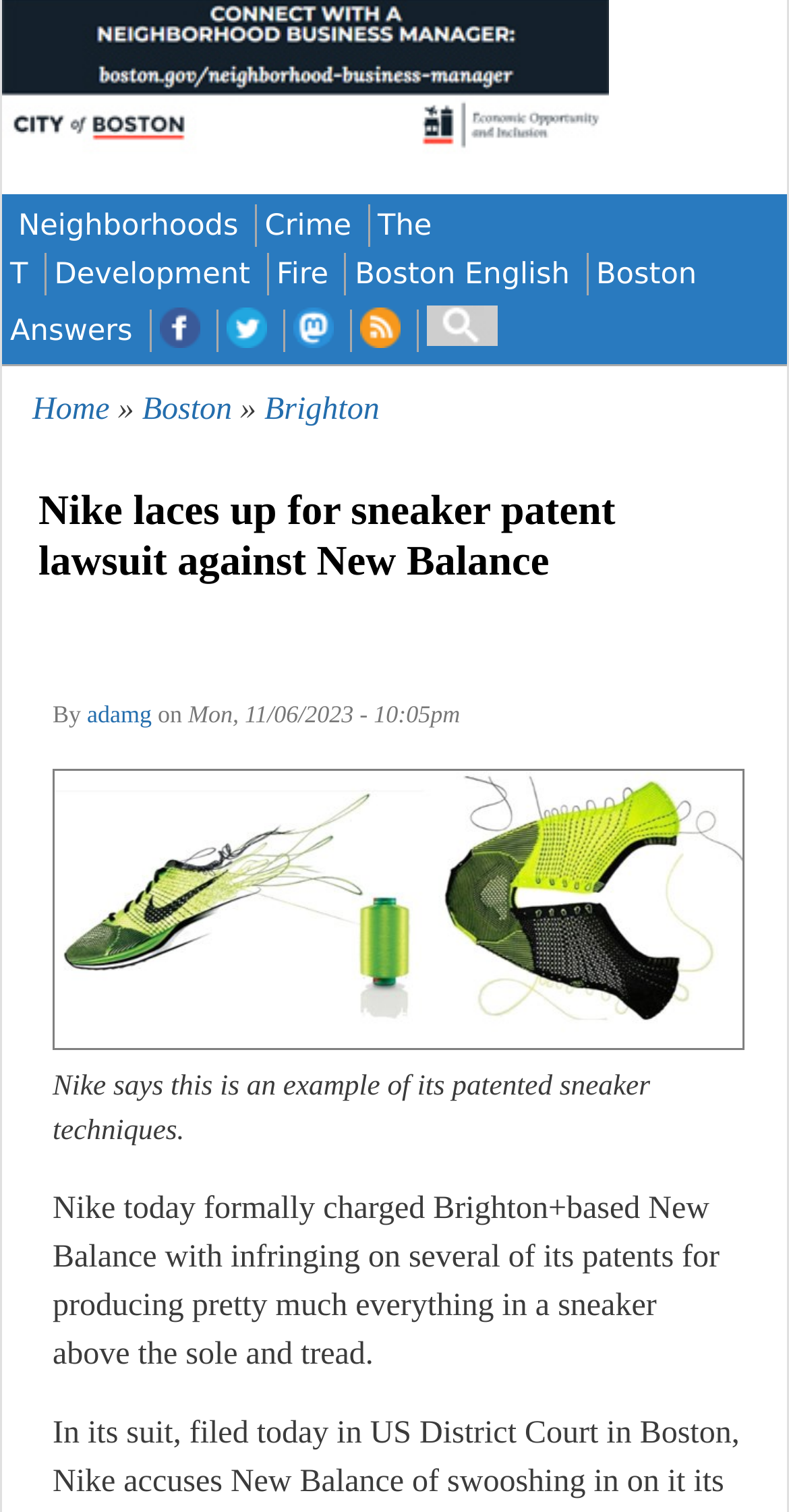Please find the bounding box coordinates in the format (top-left x, top-left y, bottom-right x, bottom-right y) for the given element description. Ensure the coordinates are floating point numbers between 0 and 1. Description: Neighborhoods

[0.013, 0.136, 0.312, 0.163]